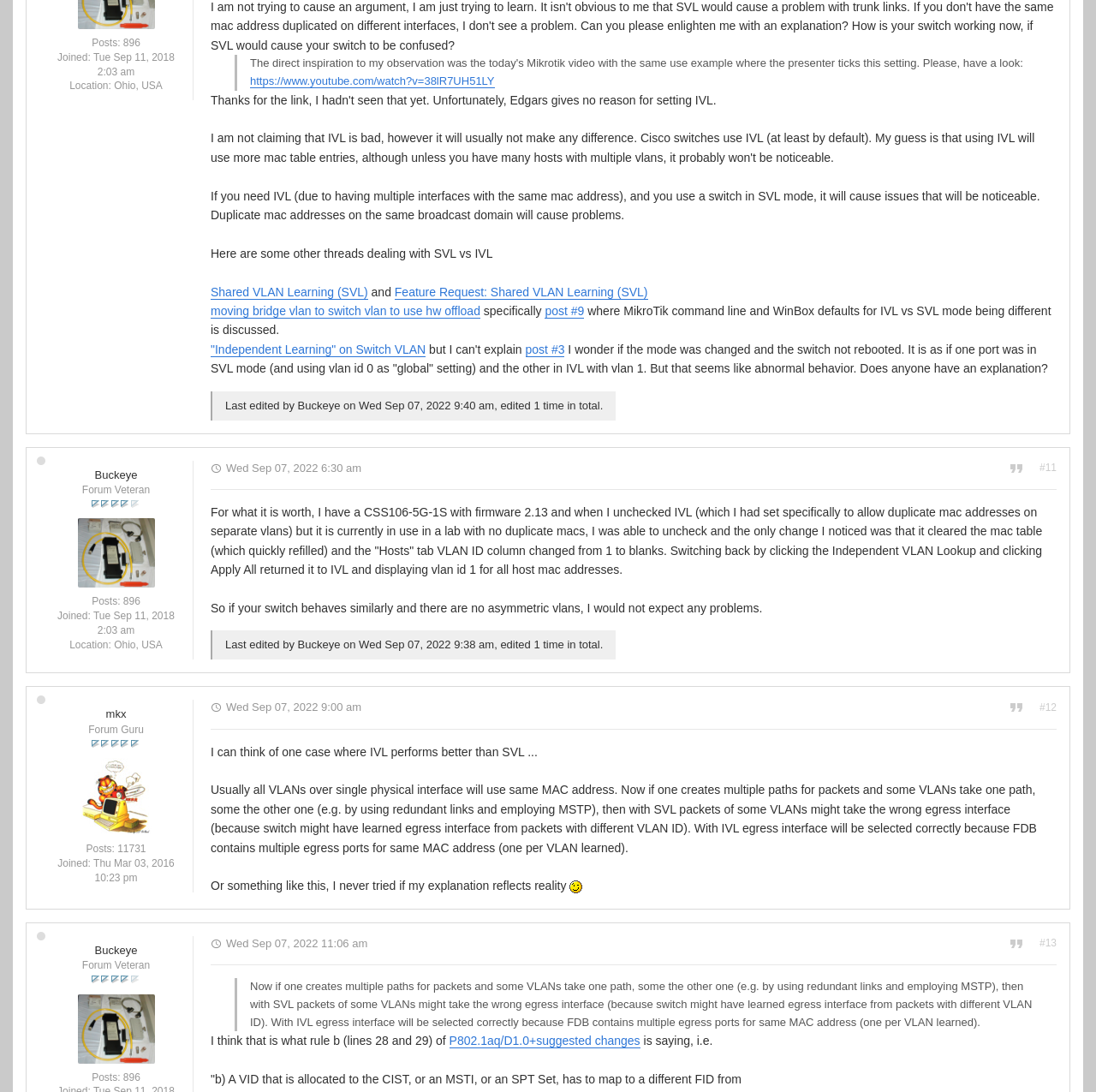Given the description "Independent Learning" on Switch VLAN, predict the bounding box coordinates of the UI element. Ensure the coordinates are in the format (top-left x, top-left y, bottom-right x, bottom-right y) and all values are between 0 and 1.

[0.192, 0.314, 0.388, 0.327]